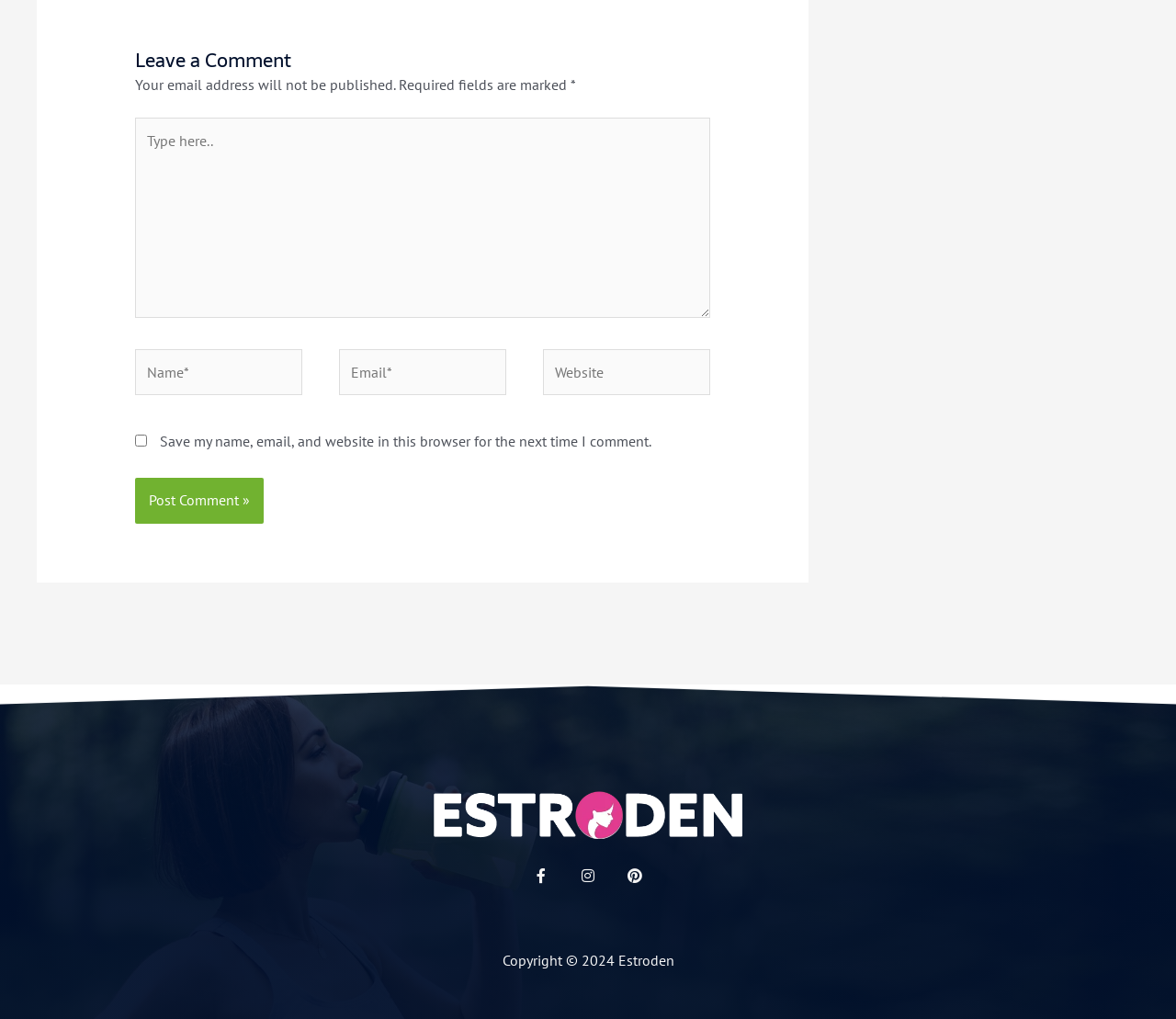Respond concisely with one word or phrase to the following query:
How many text fields are required in the comment form?

3